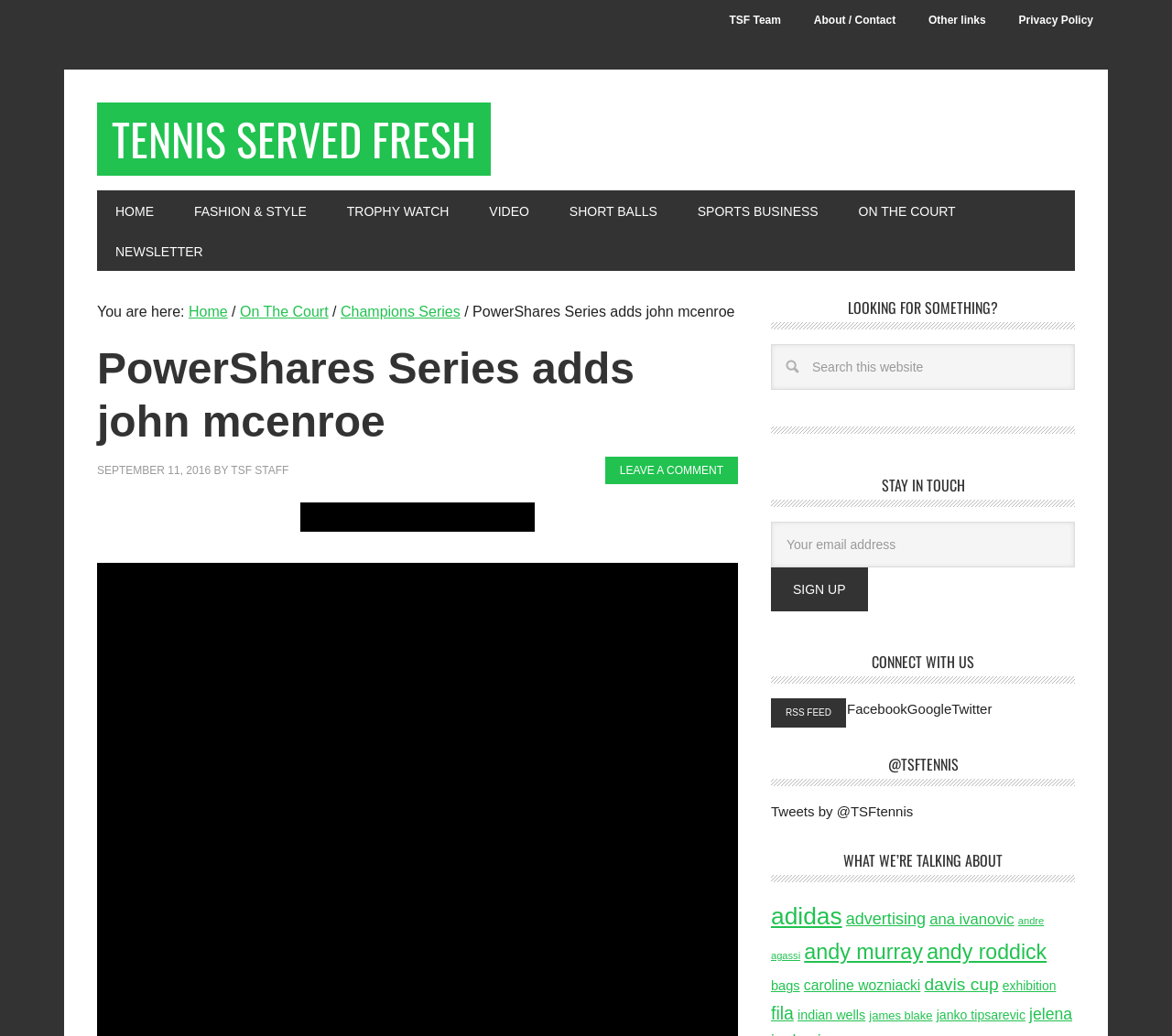Provide a thorough and detailed response to the question by examining the image: 
What is the date of the article?

The question is asking about the date of the article. From the webpage, we can see that the time element 'SEPTEMBER 11, 2016' is present on the webpage, which indicates the date of the article. Therefore, the answer is SEPTEMBER 11, 2016.